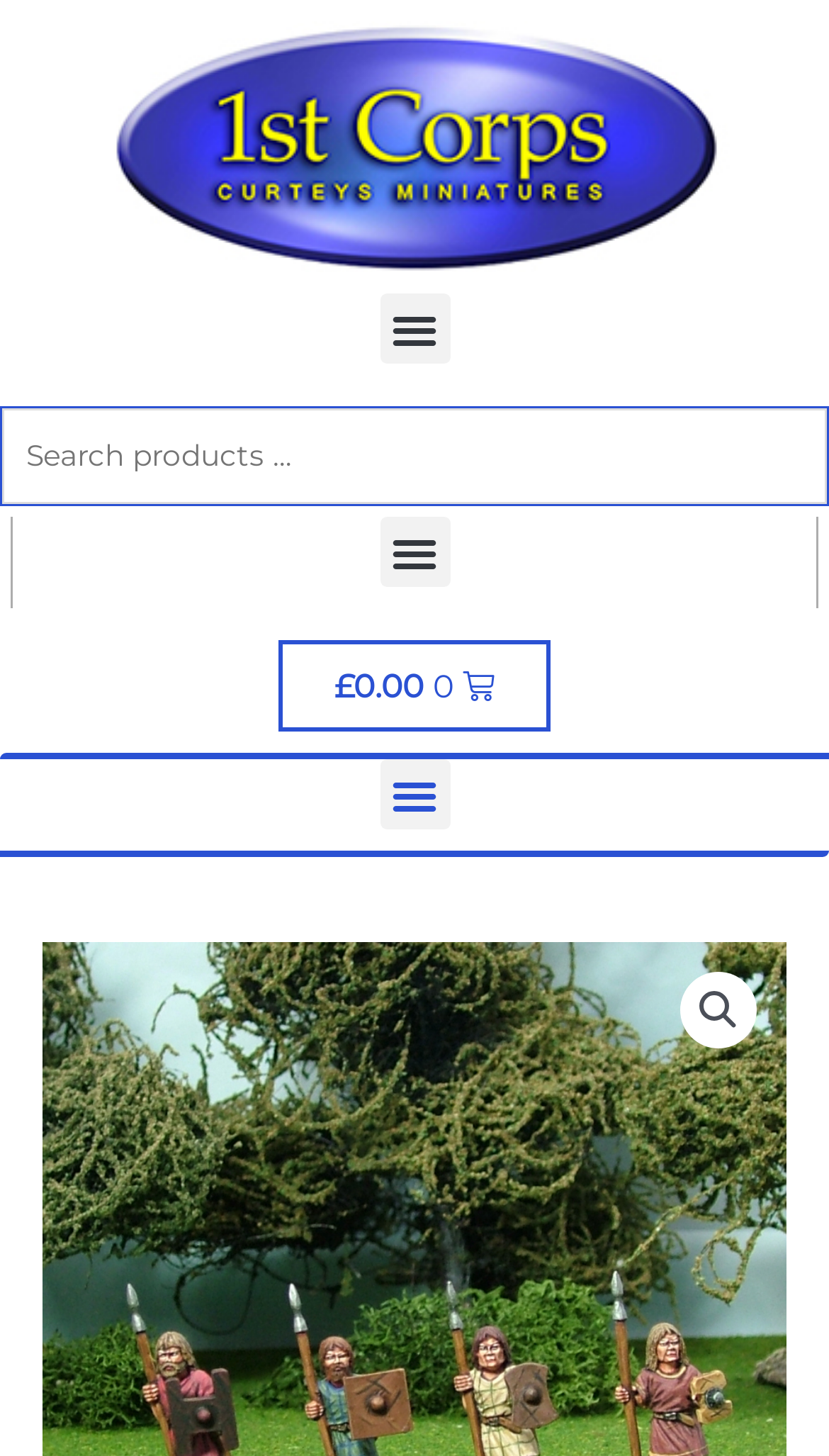Please extract the primary headline from the webpage.

Pict 05 Warriors Standing with Spears 1